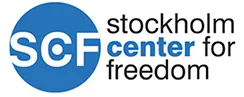What is the main focus of the Stockholm Center for Freedom?
Please give a detailed answer to the question using the information shown in the image.

The Stockholm Center for Freedom is an organization dedicated to promoting and protecting human rights and freedoms, particularly in Turkey, which implies that the main focus of the organization is on human rights and freedoms.